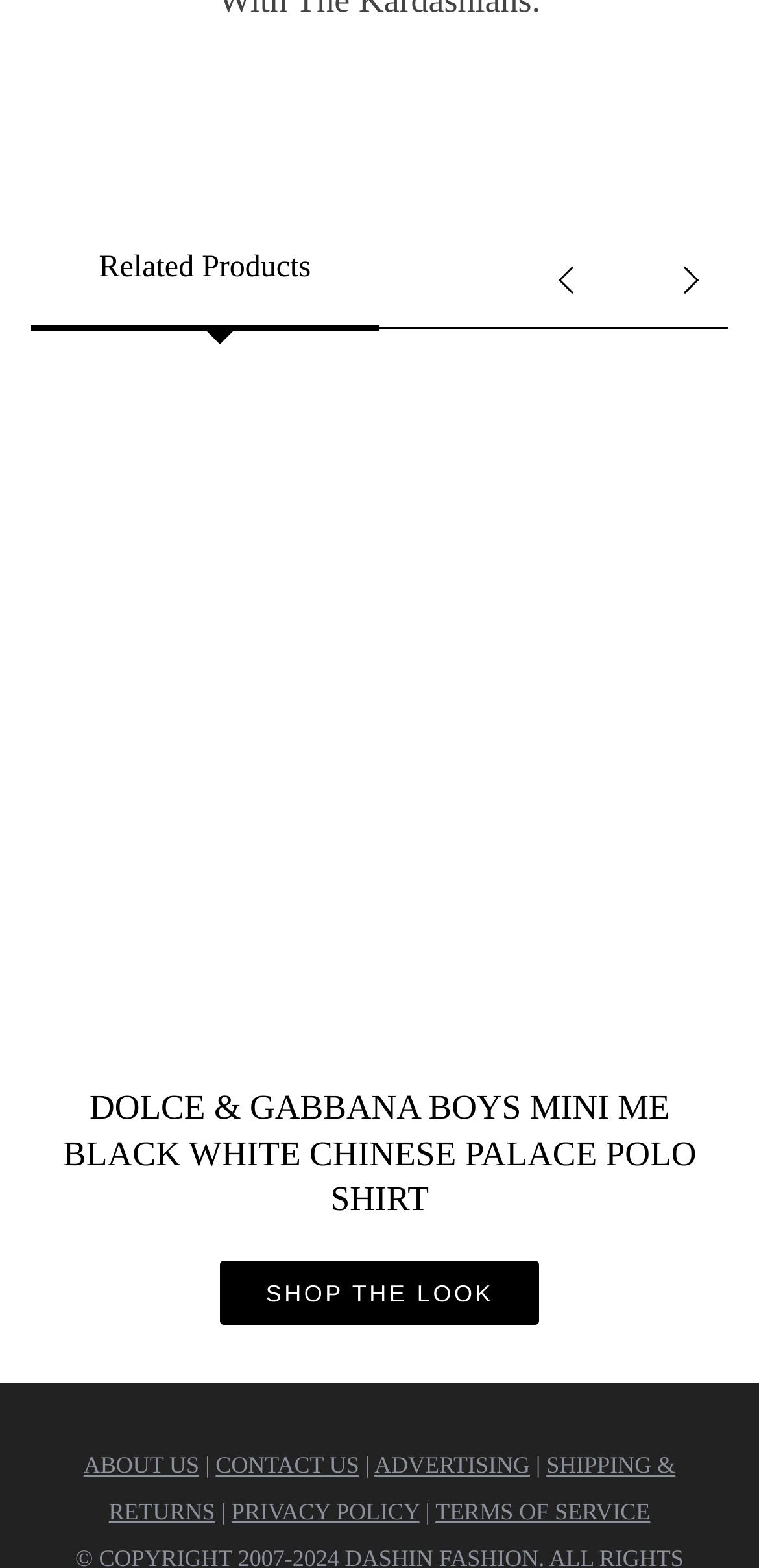Please determine the bounding box coordinates of the element to click on in order to accomplish the following task: "Explore Dolce & Gabbana Boys Mini Me Chinoise Shirt". Ensure the coordinates are four float numbers ranging from 0 to 1, i.e., [left, top, right, bottom].

[0.078, 0.247, 0.922, 0.656]